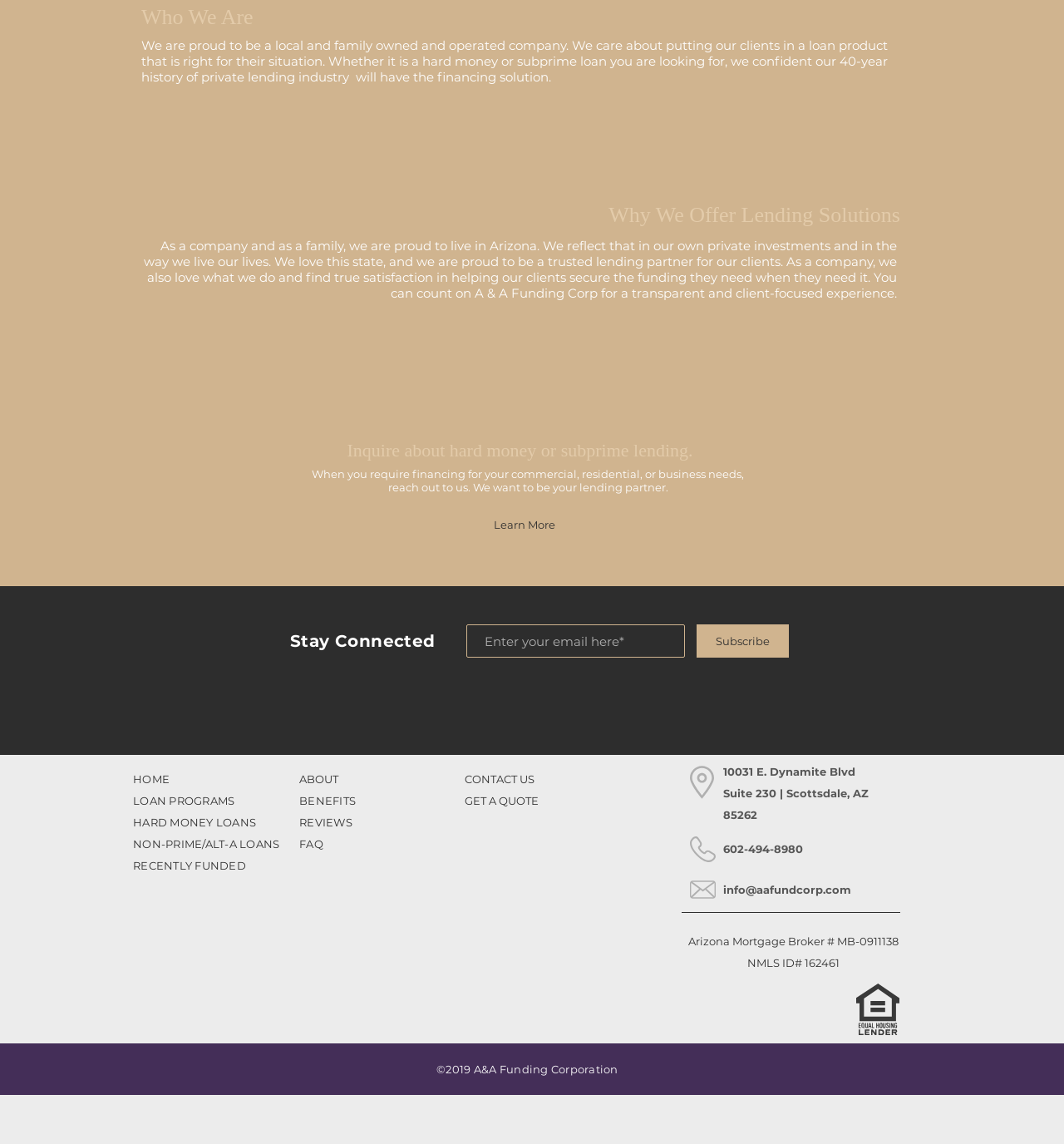Locate the bounding box coordinates of the element that needs to be clicked to carry out the instruction: "Contact us". The coordinates should be given as four float numbers ranging from 0 to 1, i.e., [left, top, right, bottom].

[0.437, 0.675, 0.502, 0.687]